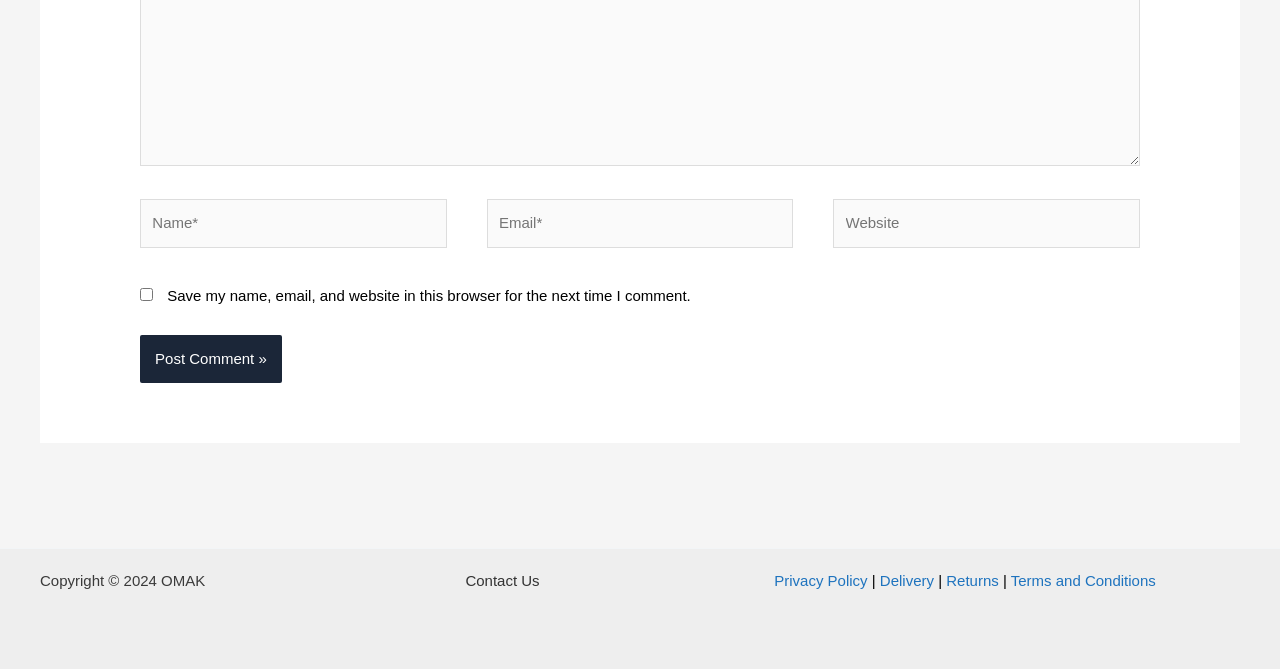Locate and provide the bounding box coordinates for the HTML element that matches this description: "parent_node: Name* name="author" placeholder="Name*"".

[0.109, 0.297, 0.349, 0.371]